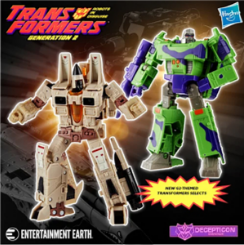What is the color of the Decepticon figure?
Please give a well-detailed answer to the question.

The question asks about the color of the Decepticon figure, which is described in the caption as 'vibrant green and purple'. This information is directly stated in the caption, making it possible to answer the question.